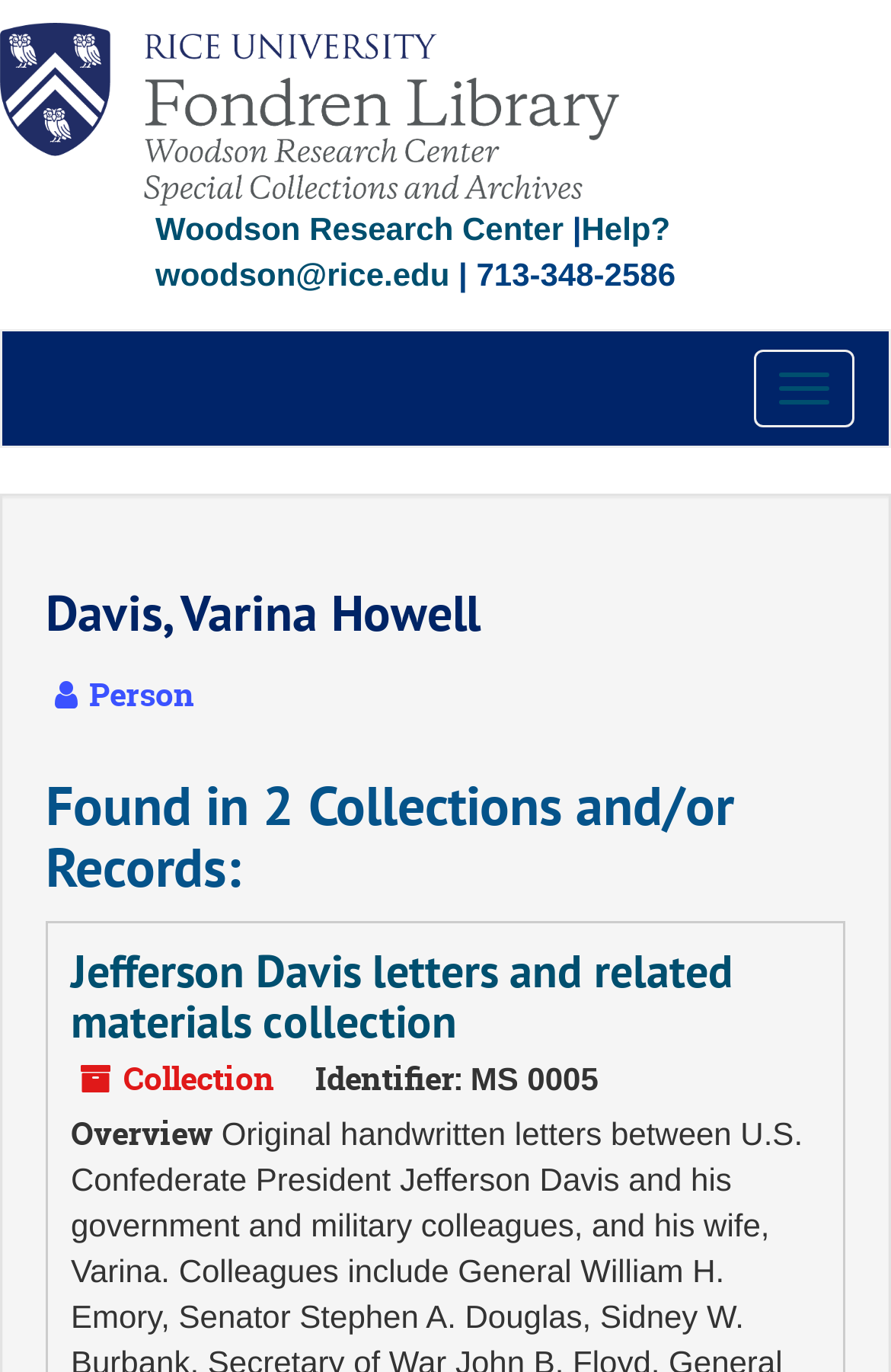What is the name of the research center?
Refer to the image and provide a one-word or short phrase answer.

Woodson Research Center